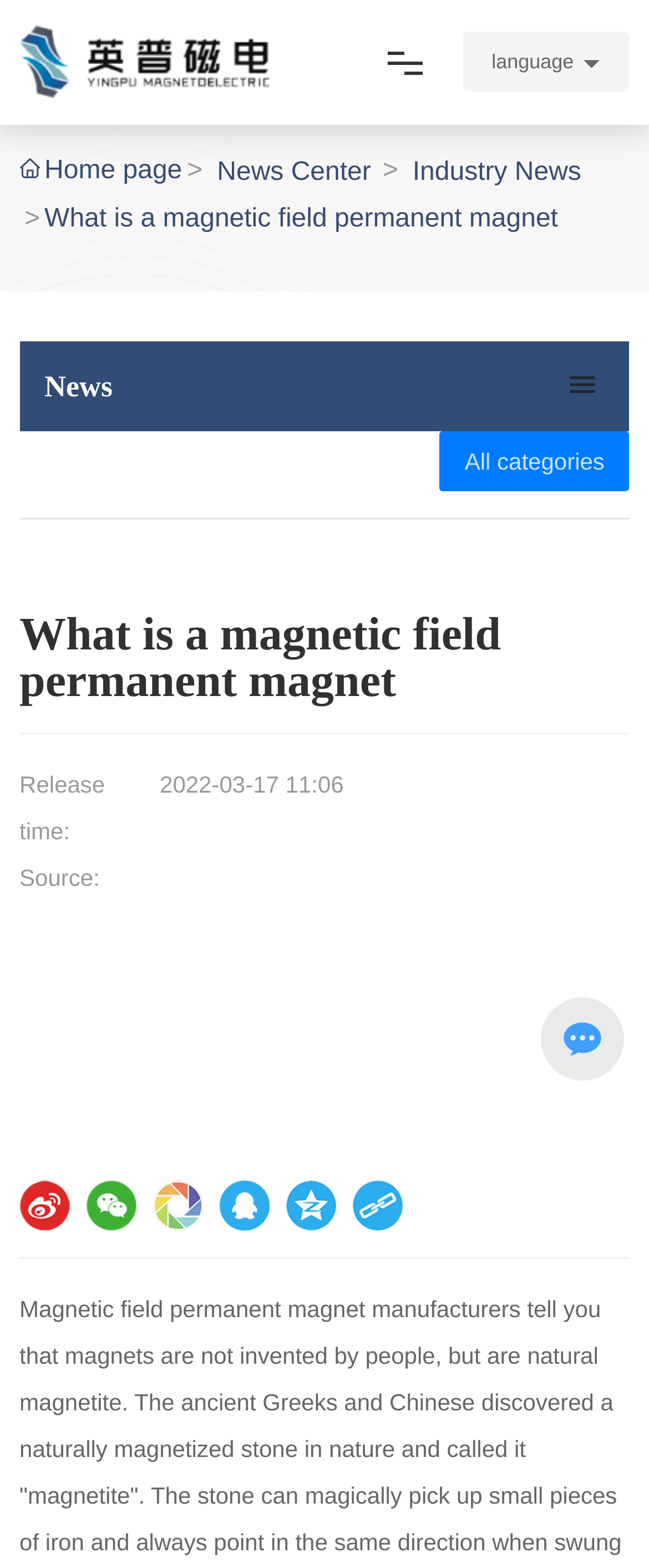What social media platforms are available for sharing?
Utilize the image to construct a detailed and well-explained answer.

I found the social media platforms by looking at the bottom section of the webpage, where there are links to different social media platforms. The platforms are listed in a horizontal row, with each platform having a corresponding link and icon.